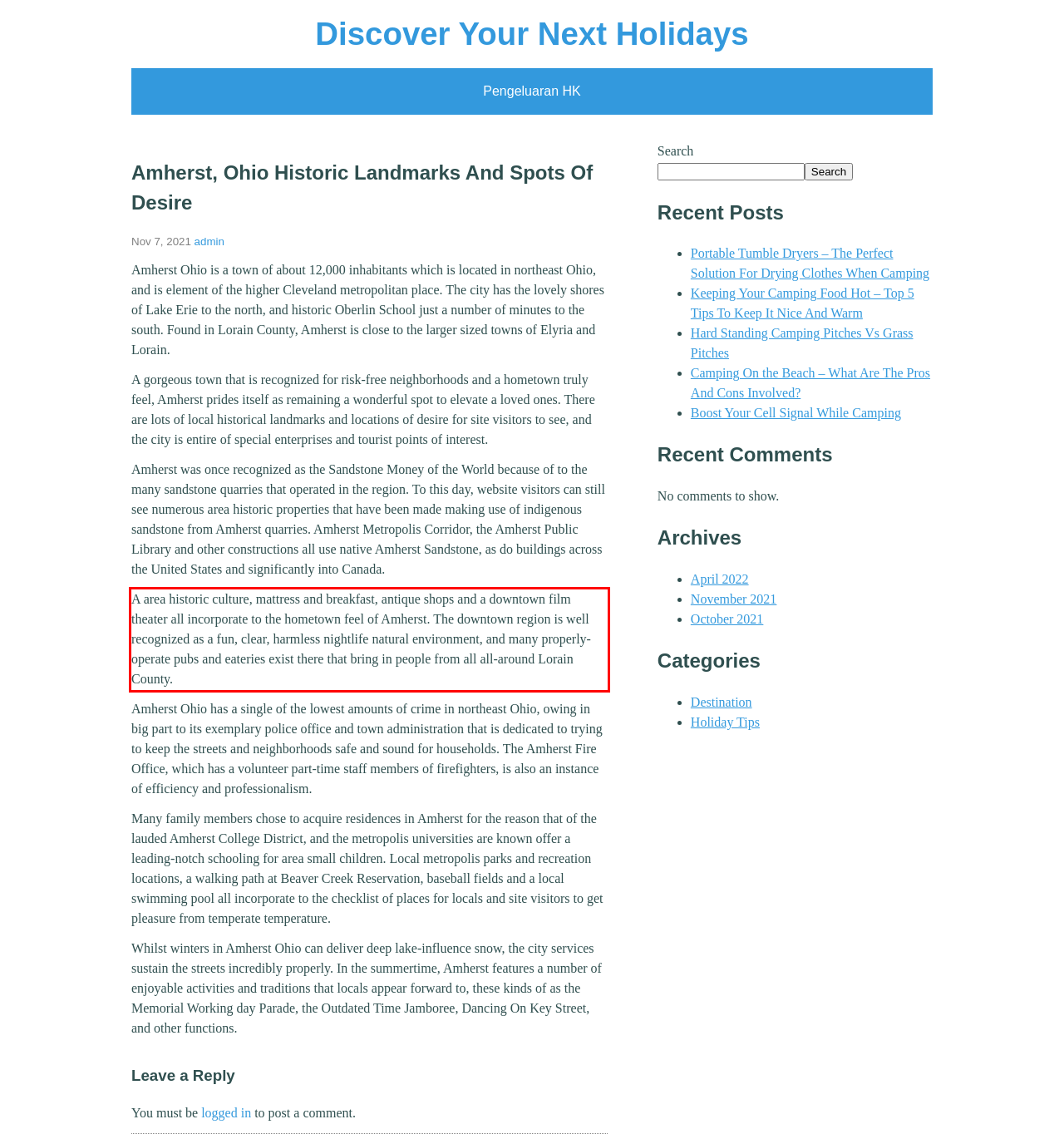Please perform OCR on the text content within the red bounding box that is highlighted in the provided webpage screenshot.

A area historic culture, mattress and breakfast, antique shops and a downtown film theater all incorporate to the hometown feel of Amherst. The downtown region is well recognized as a fun, clear, harmless nightlife natural environment, and many properly-operate pubs and eateries exist there that bring in people from all all-around Lorain County.